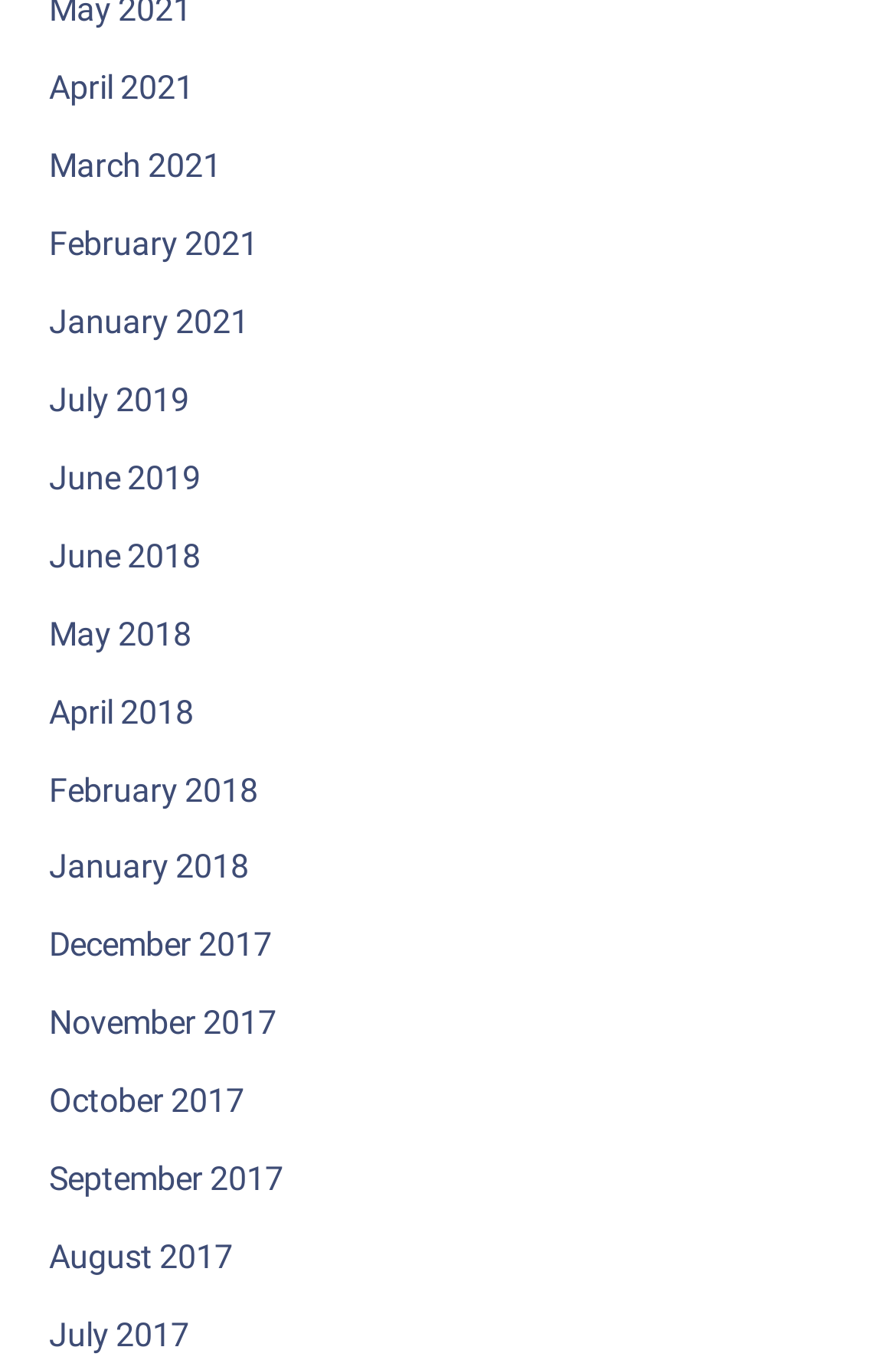Find the bounding box coordinates for the HTML element specified by: "April 2021".

[0.055, 0.051, 0.216, 0.08]